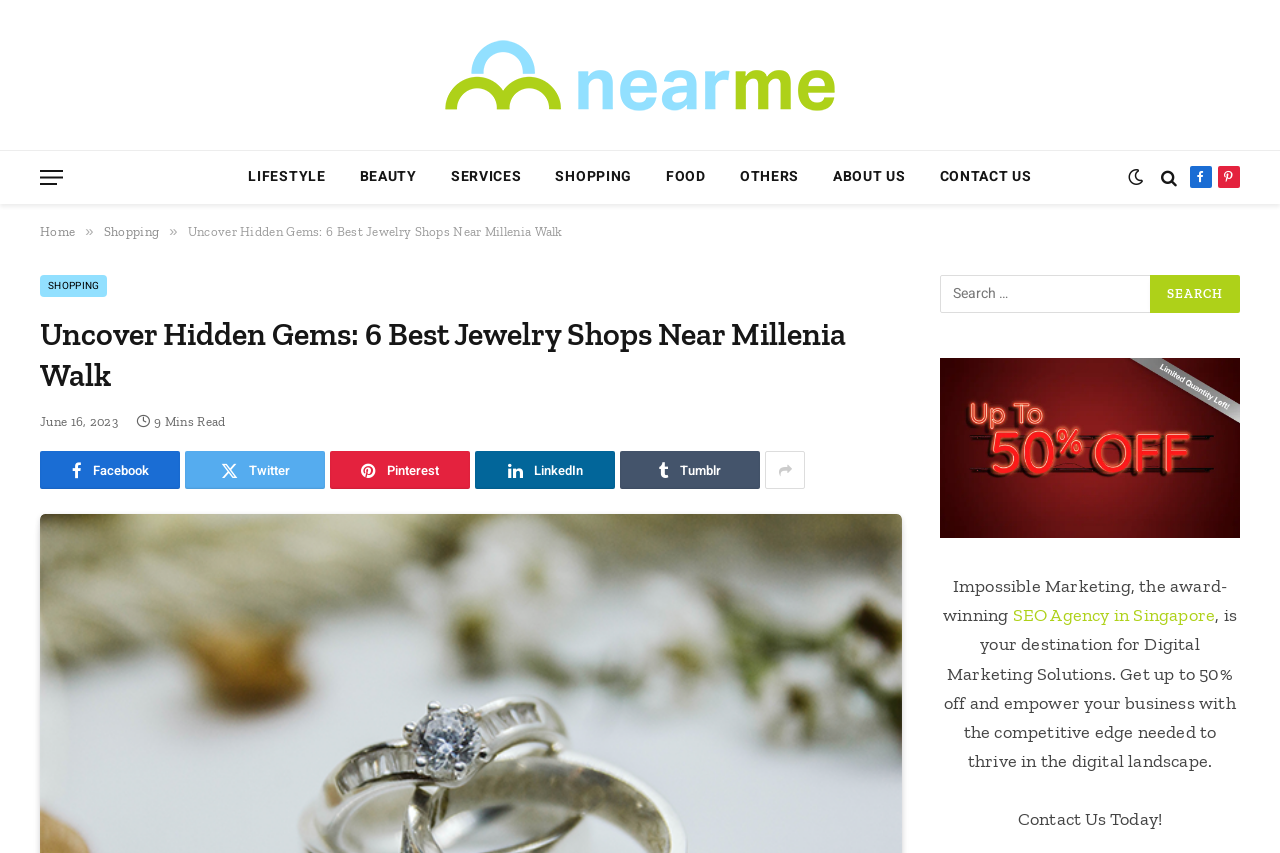What is the purpose of the search bar?
Deliver a detailed and extensive answer to the question.

I found a search bar on the webpage with a button labeled 'Search', which implies that it is intended for users to search for content within the website.